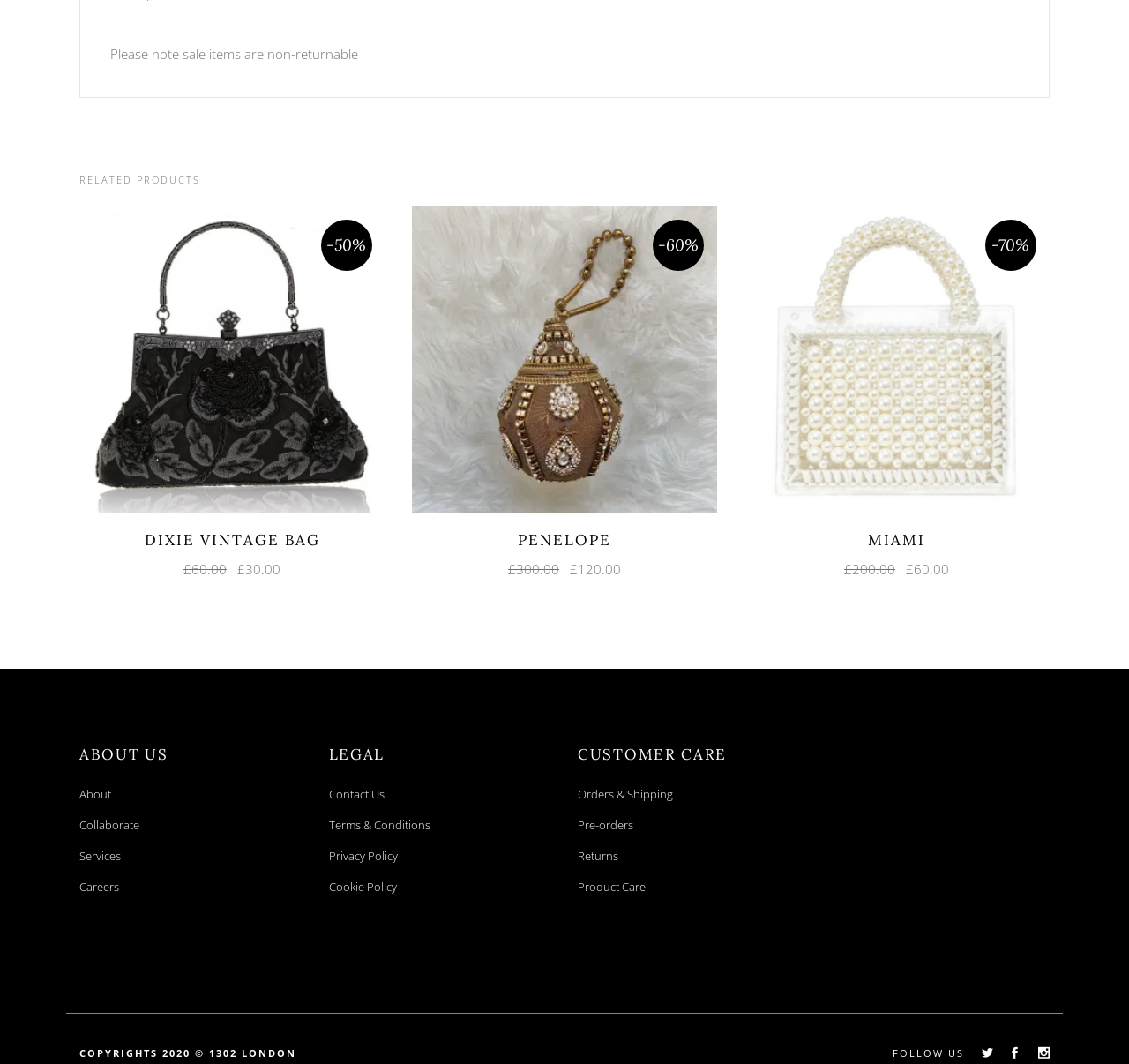Identify the bounding box coordinates for the element you need to click to achieve the following task: "Learn about 1302 LONDON LAGOS PEARL BAG". Provide the bounding box coordinates as four float numbers between 0 and 1, in the form [left, top, right, bottom].

[0.659, 0.194, 0.93, 0.482]